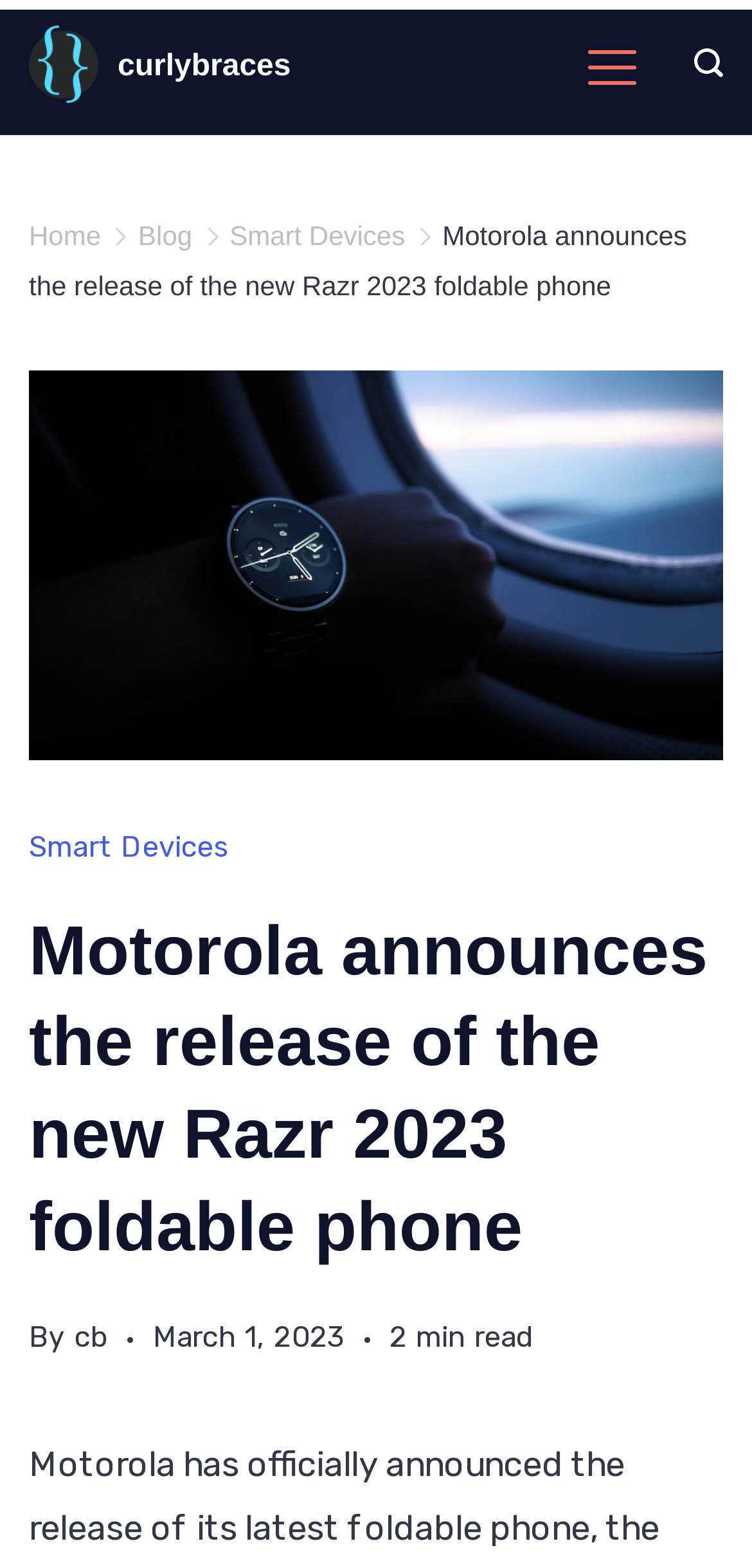Identify the bounding box for the UI element that is described as follows: "Smart Devices".

[0.305, 0.14, 0.539, 0.16]